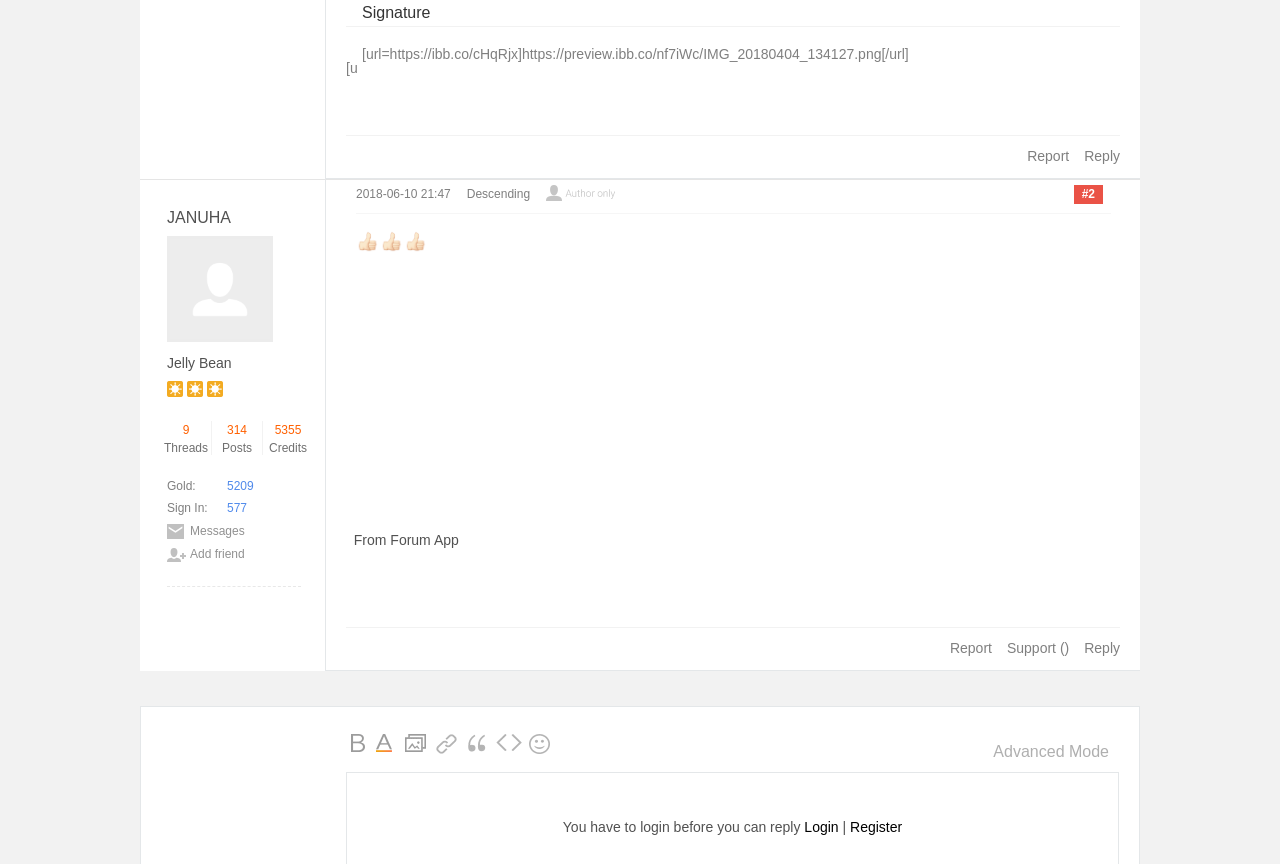Identify and provide the bounding box for the element described by: "parent_node: 2018-06-10 21:47".

[0.427, 0.214, 0.481, 0.235]